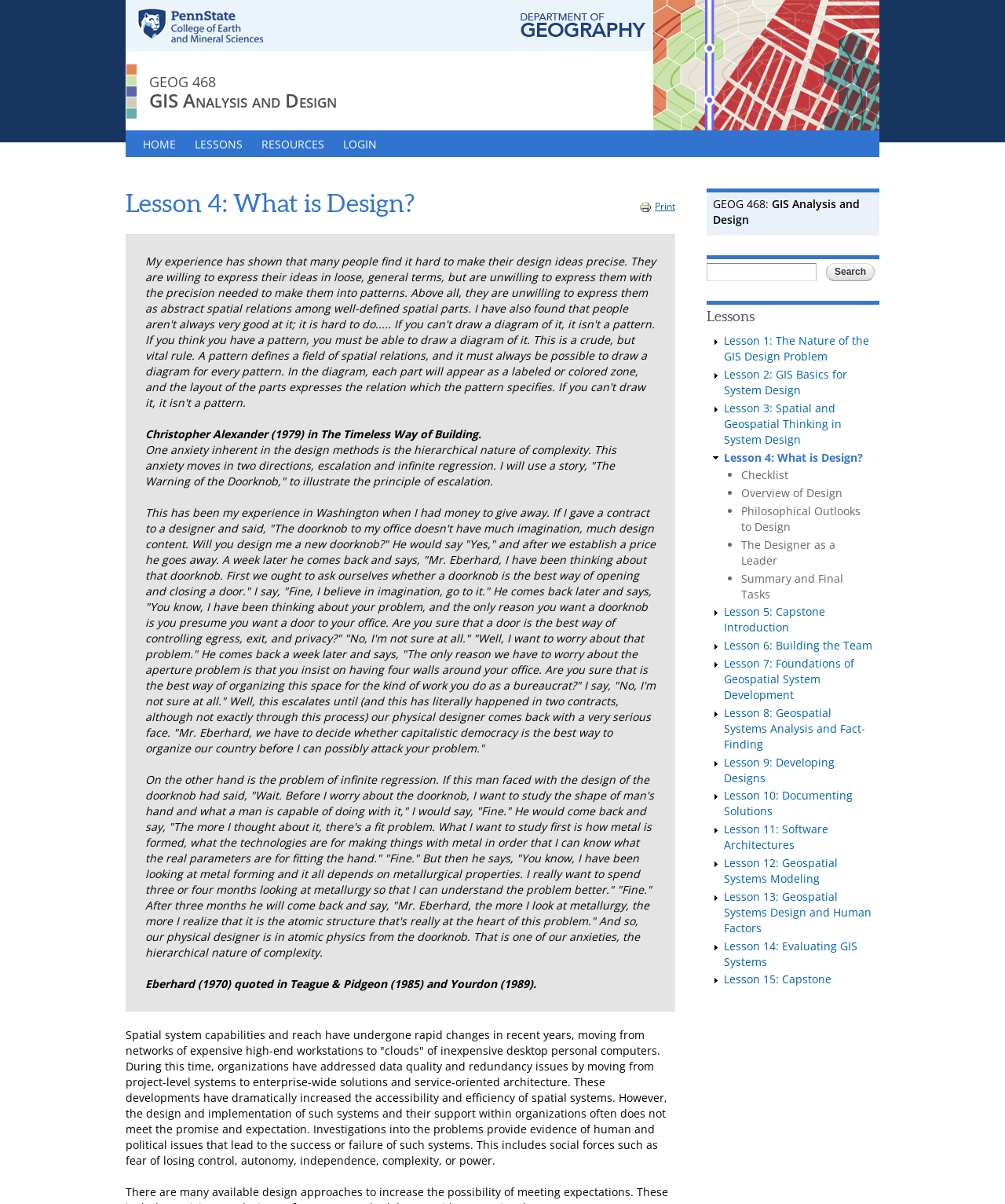Please identify the bounding box coordinates of the area that needs to be clicked to follow this instruction: "Click on the 'Print' button".

[0.636, 0.166, 0.672, 0.177]